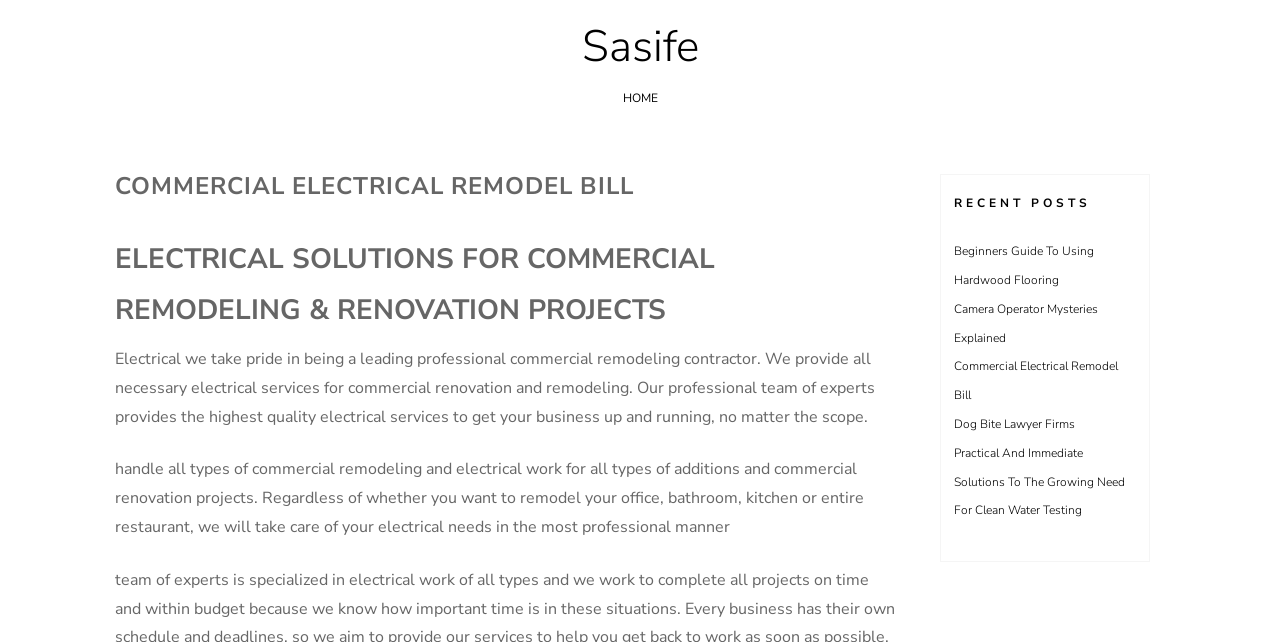What is the section below the main content?
Your answer should be a single word or phrase derived from the screenshot.

Recent posts